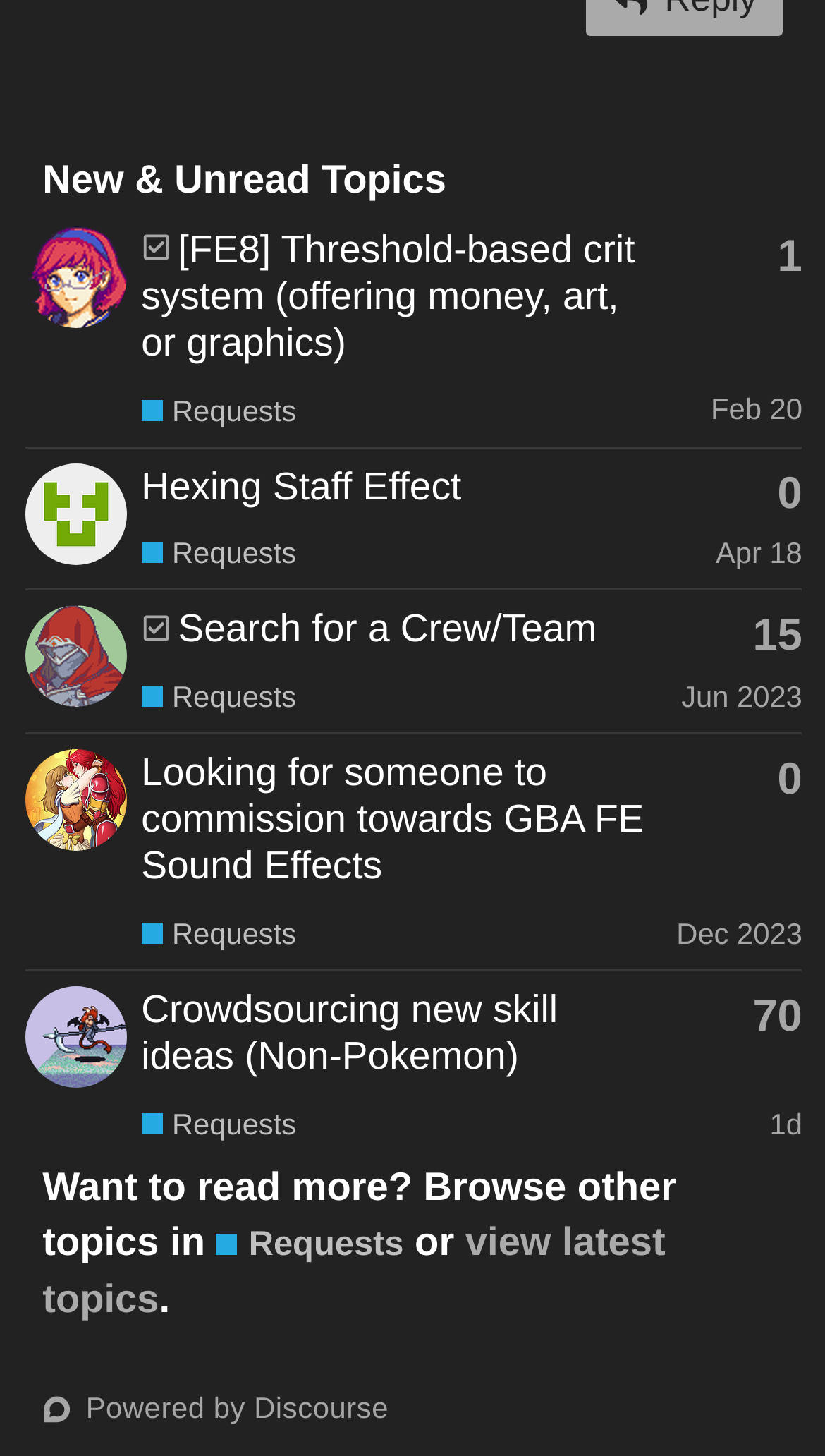What is the topic of the first row? Examine the screenshot and reply using just one word or a brief phrase.

Threshold-based crit system